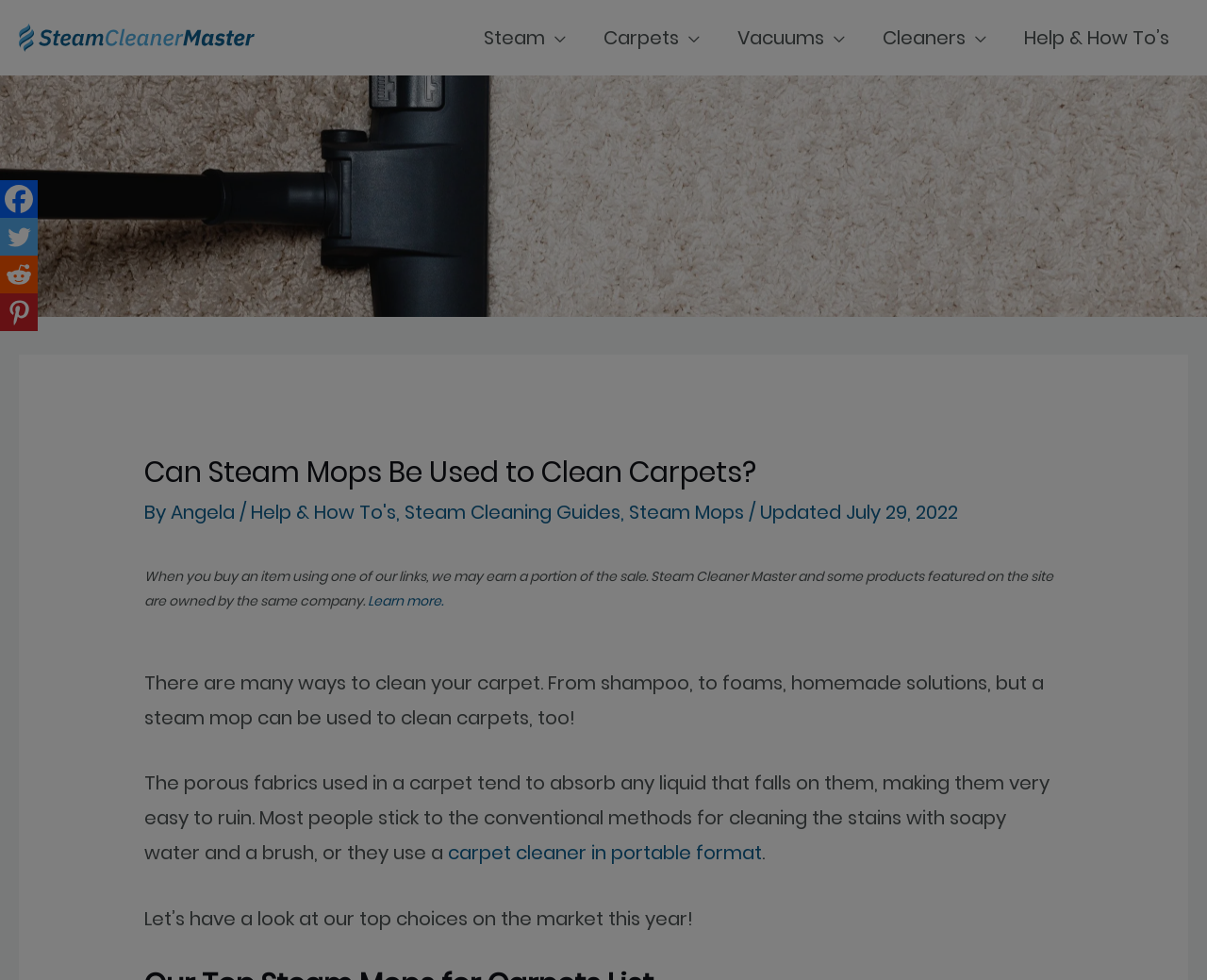Locate the bounding box coordinates of the segment that needs to be clicked to meet this instruction: "Go to the Amsterdam Confessions of a Shallow Man page".

None